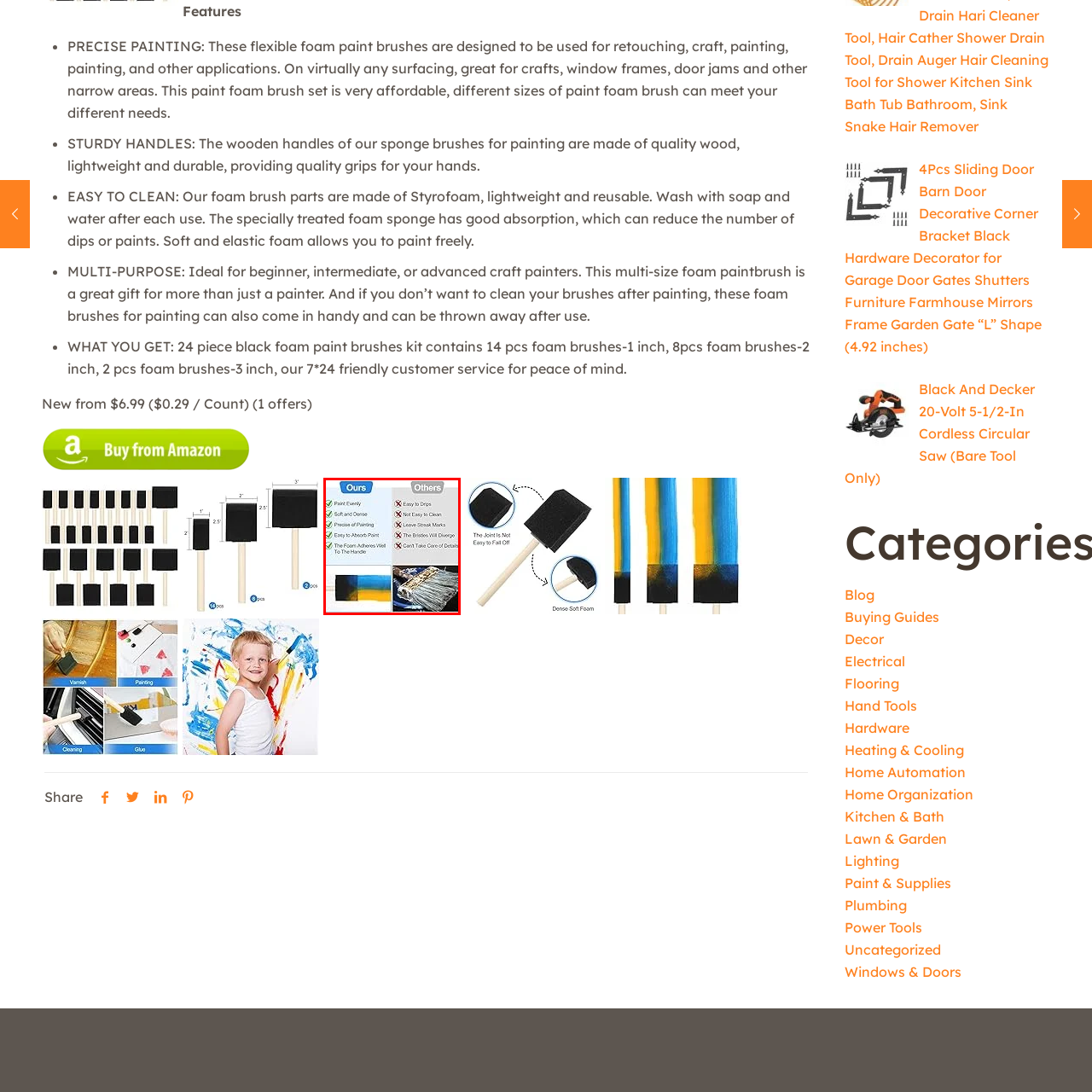Examine the image inside the red outline, What is the purpose of the comparative overview?
 Answer with a single word or phrase.

To illustrate the benefits of foam brushes